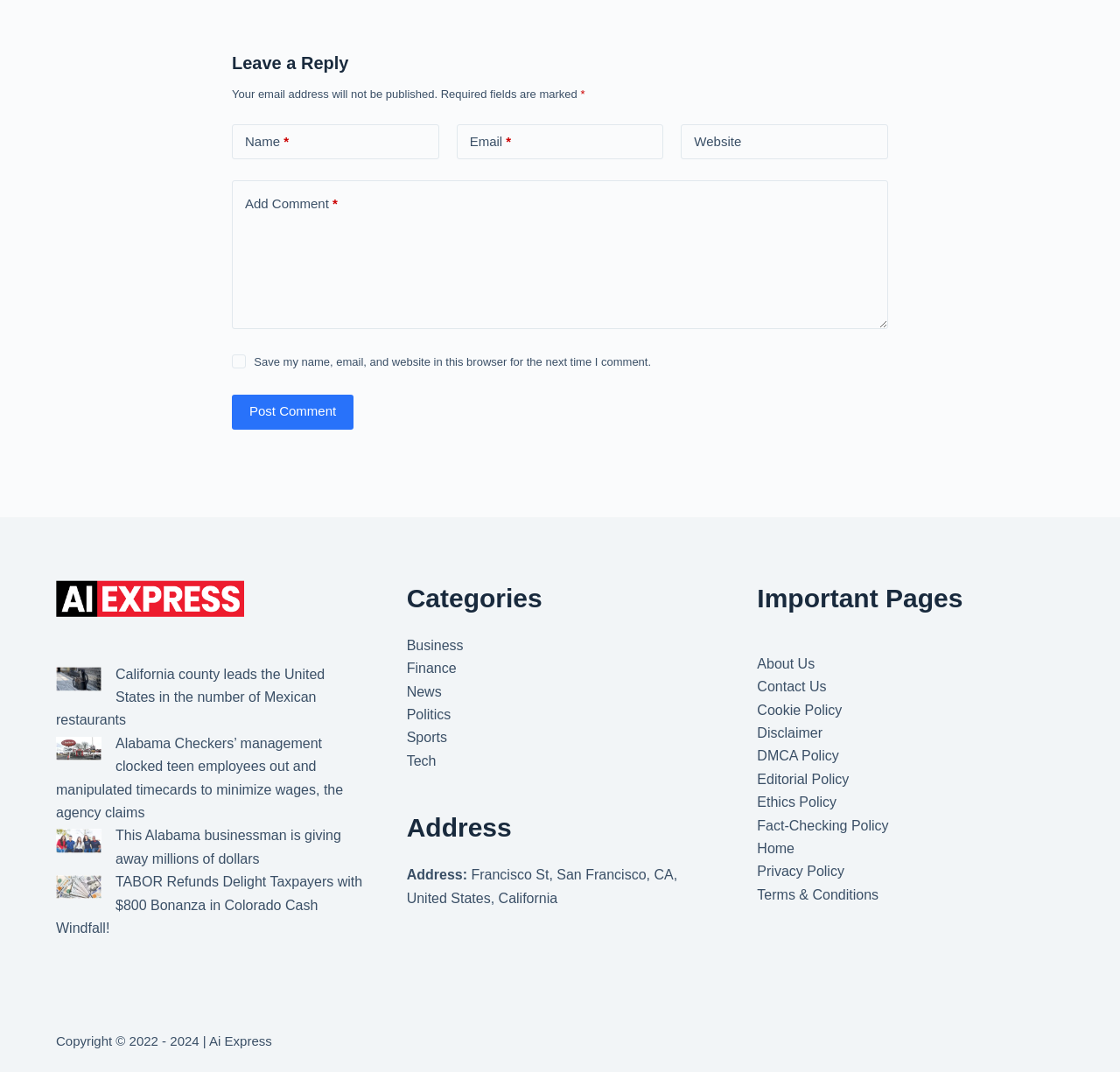Please find and report the bounding box coordinates of the element to click in order to perform the following action: "Visit the 'About Us' page". The coordinates should be expressed as four float numbers between 0 and 1, in the format [left, top, right, bottom].

[0.676, 0.612, 0.727, 0.626]